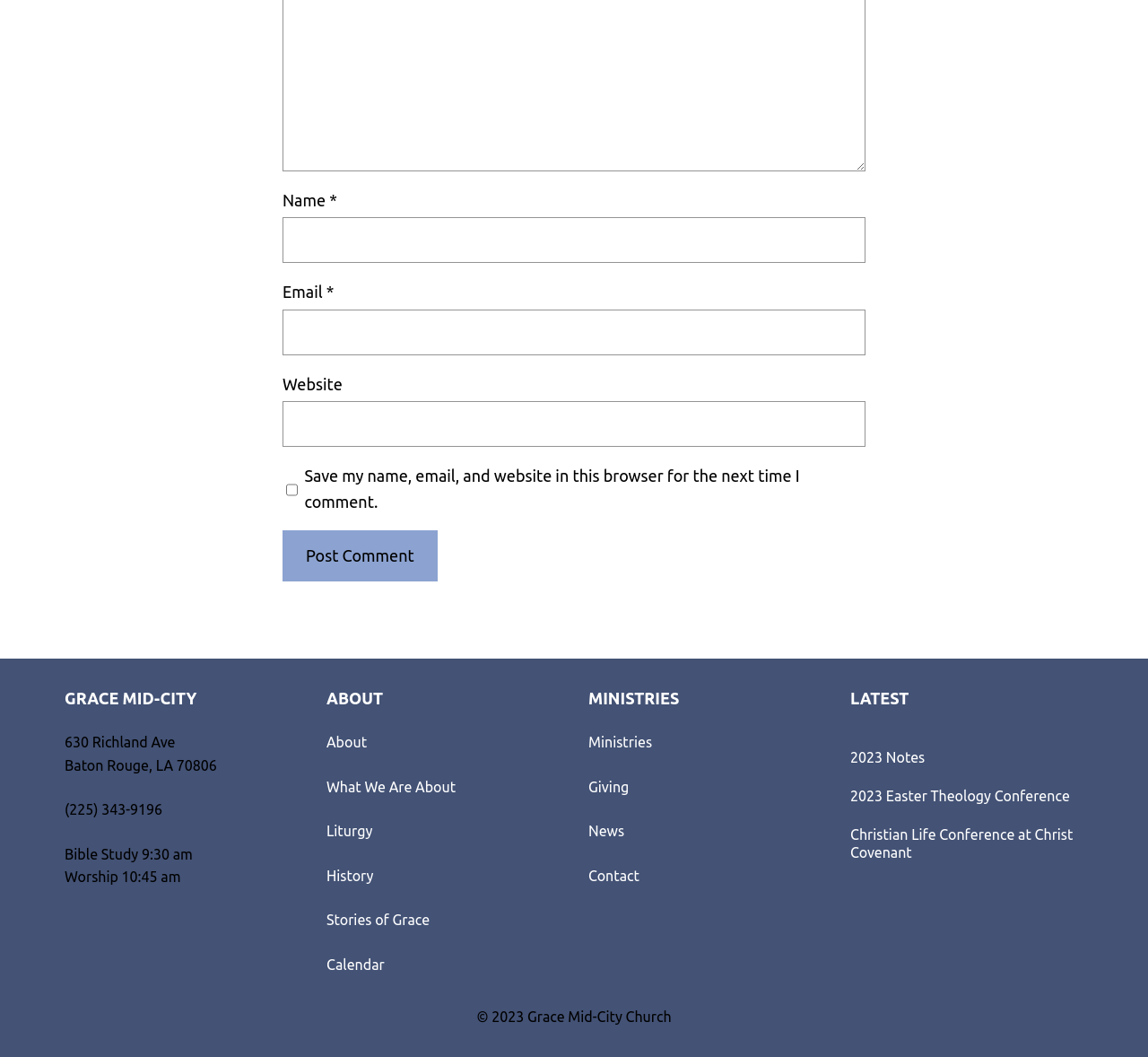Please answer the following query using a single word or phrase: 
What is the purpose of the checkbox?

Save my name, email, and website in this browser for the next time I comment.